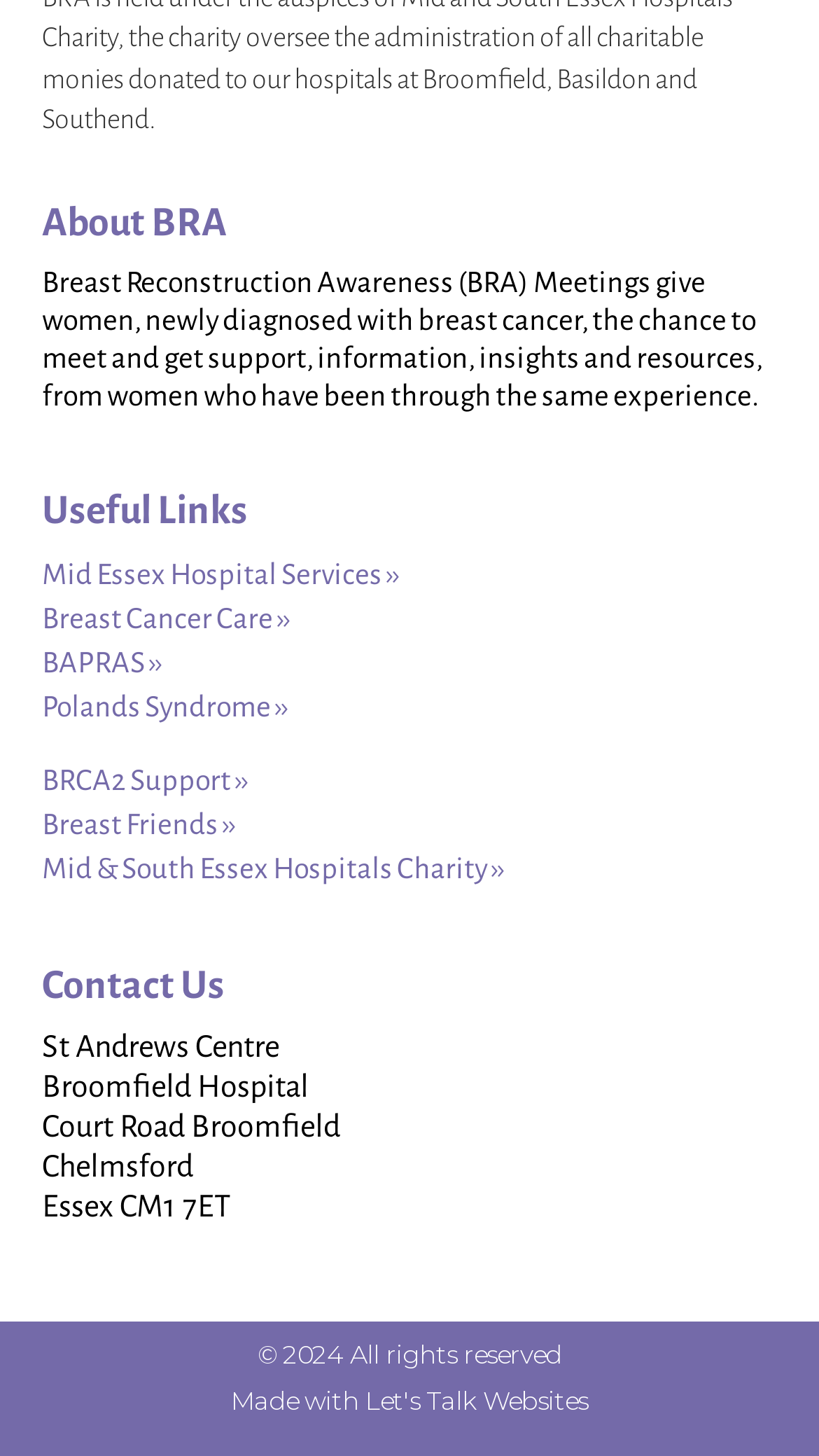Determine the bounding box coordinates of the section to be clicked to follow the instruction: "Check 'Made with Let's Talk Websites'". The coordinates should be given as four float numbers between 0 and 1, formatted as [left, top, right, bottom].

[0.282, 0.951, 0.718, 0.972]